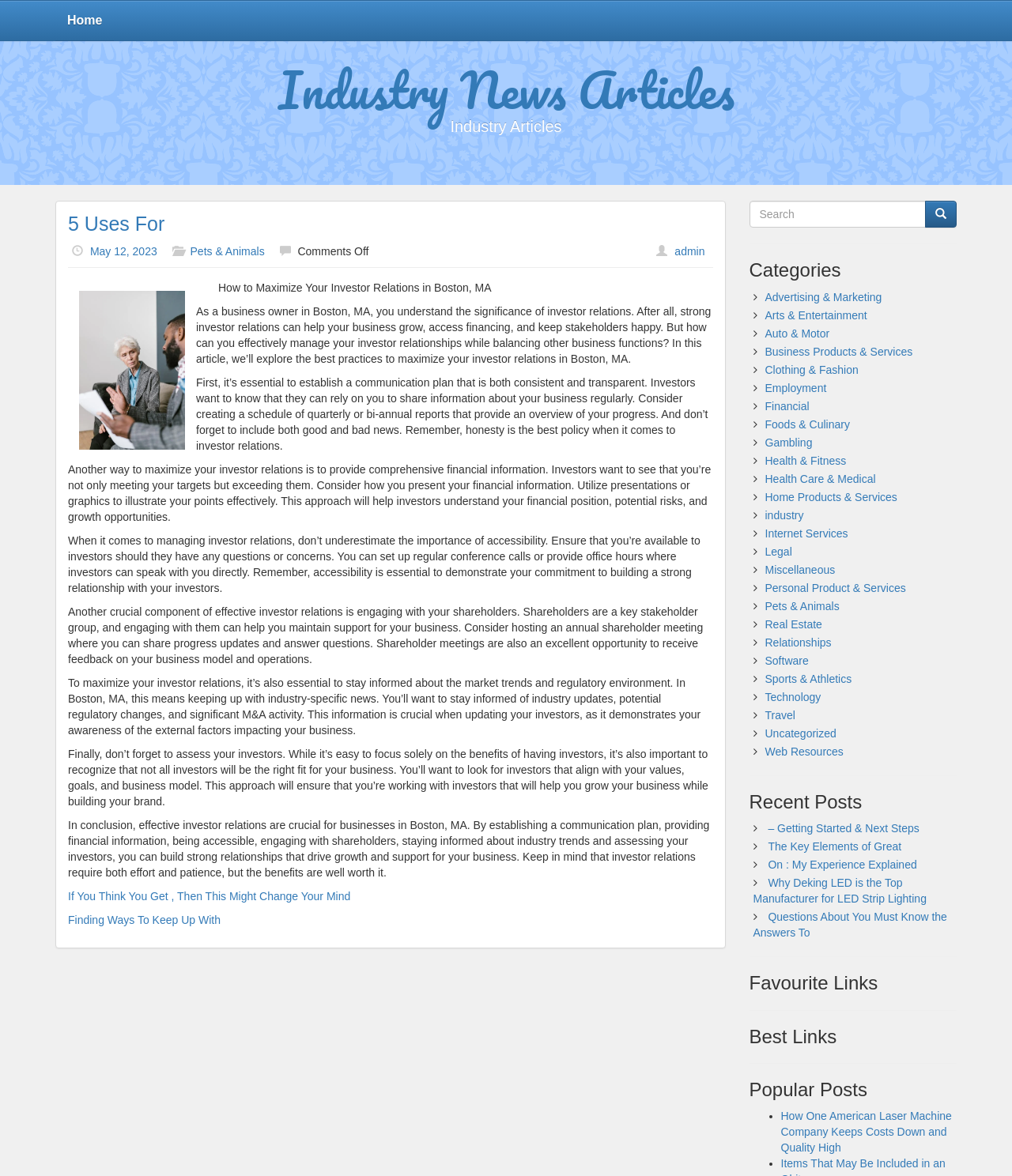For the element described, predict the bounding box coordinates as (top-left x, top-left y, bottom-right x, bottom-right y). All values should be between 0 and 1. Element description: Real Estate

[0.756, 0.525, 0.812, 0.536]